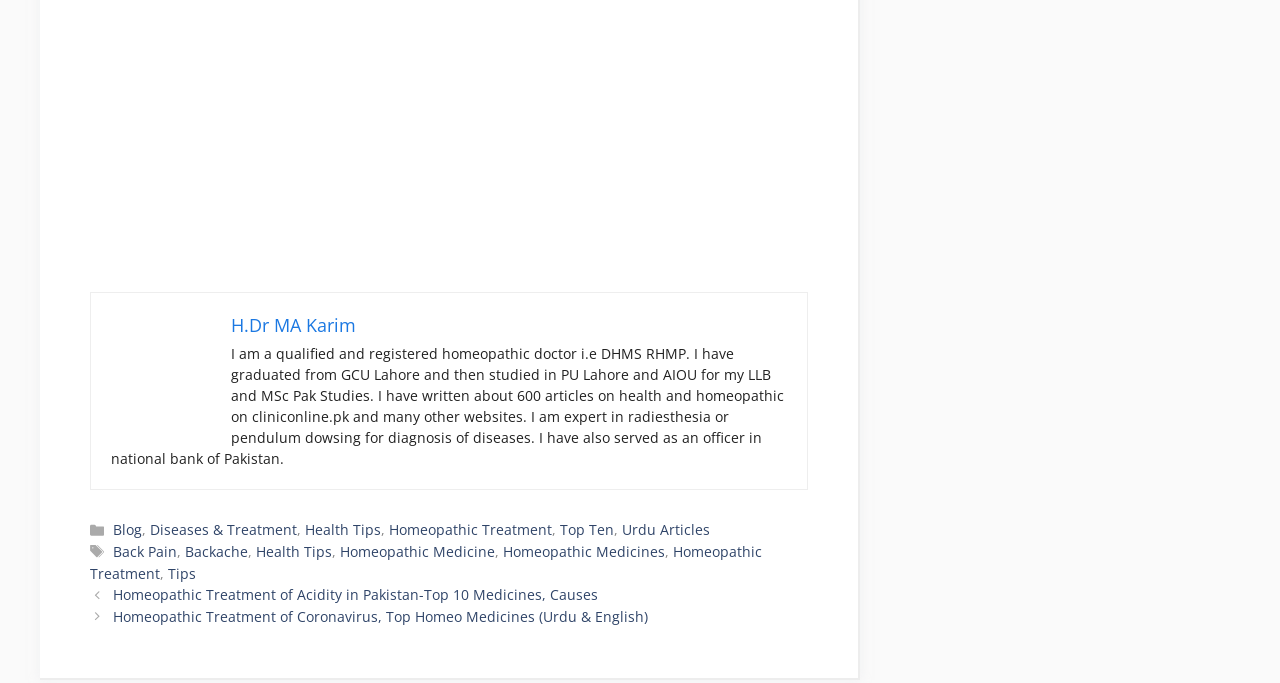Identify the bounding box coordinates of the specific part of the webpage to click to complete this instruction: "Read the article about Homeopathic Treatment of Acidity in Pakistan".

[0.088, 0.857, 0.467, 0.885]